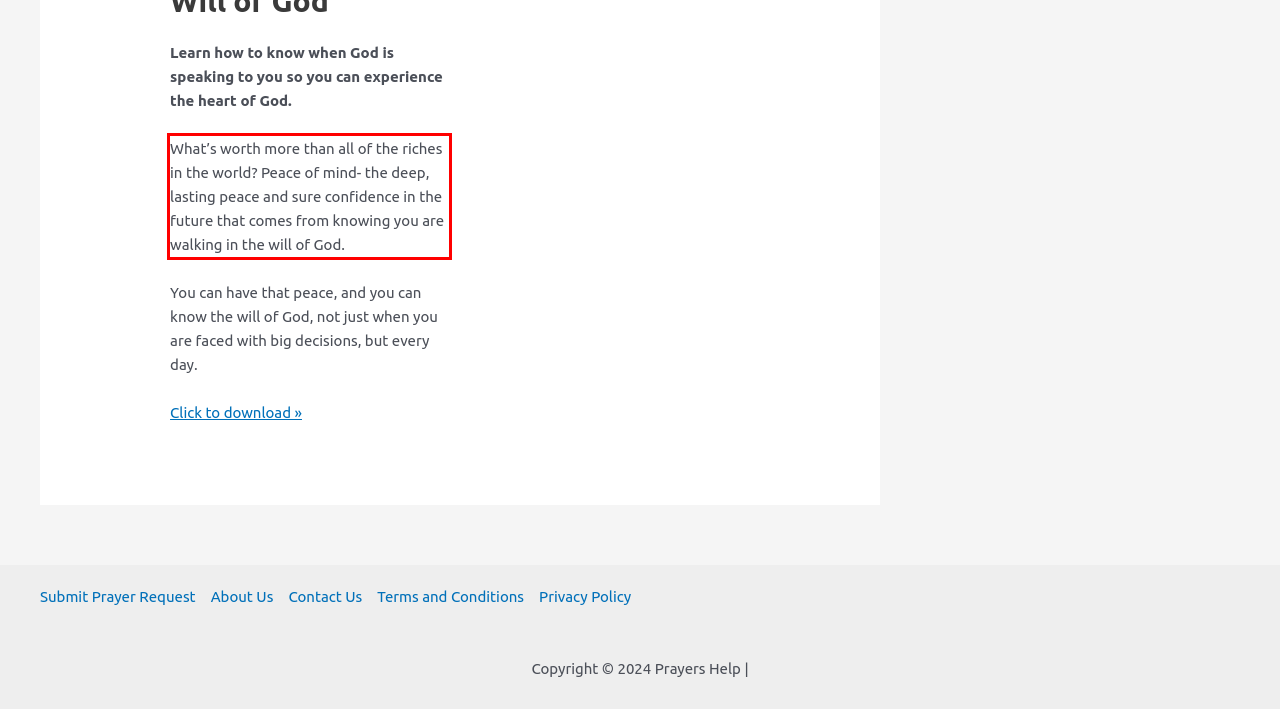You are looking at a screenshot of a webpage with a red rectangle bounding box. Use OCR to identify and extract the text content found inside this red bounding box.

What’s worth more than all of the riches in the world? Peace of mind- the deep, lasting peace and sure confidence in the future that comes from knowing you are walking in the will of God.